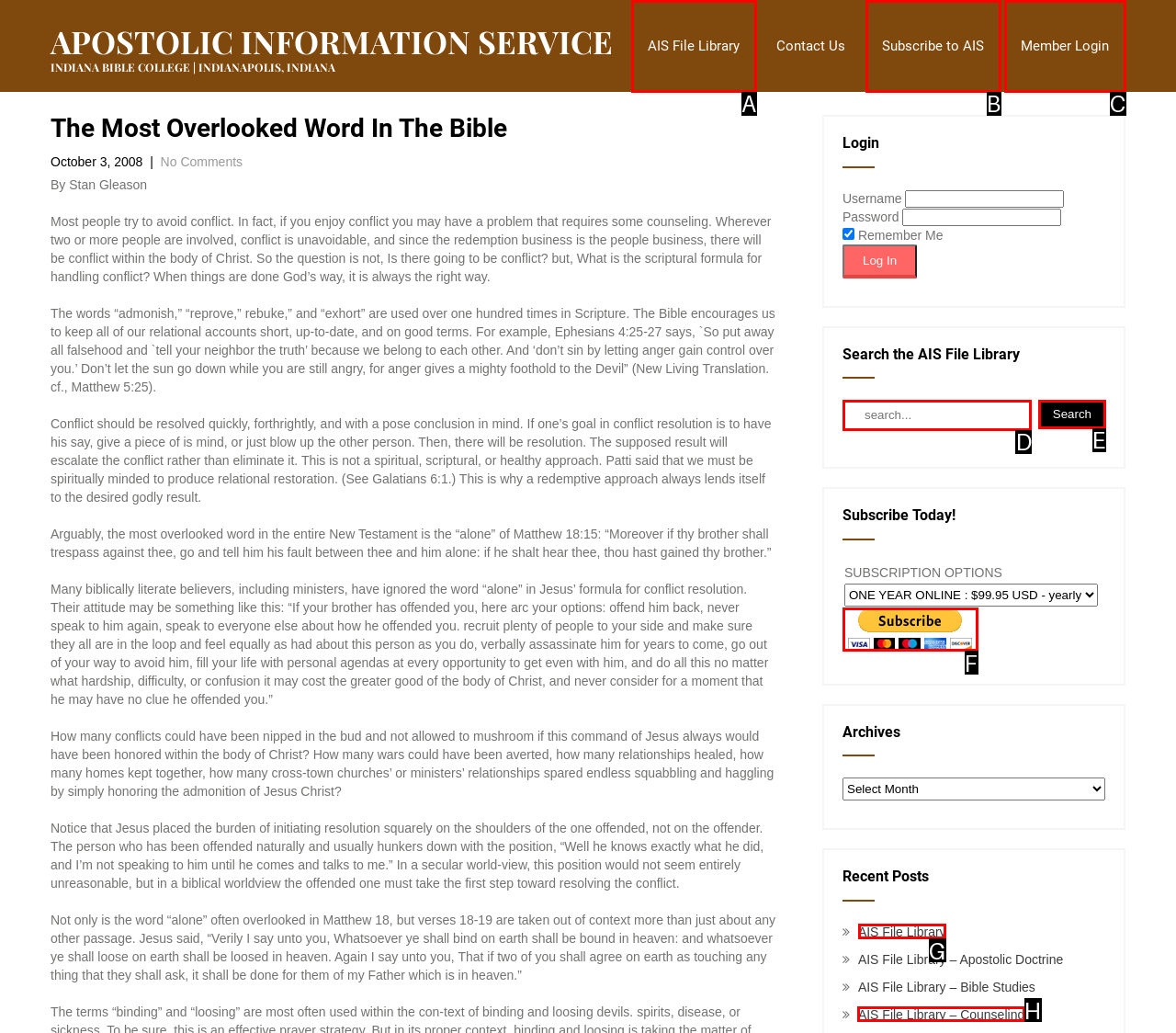Select the appropriate bounding box to fulfill the task: View recent posts Respond with the corresponding letter from the choices provided.

G